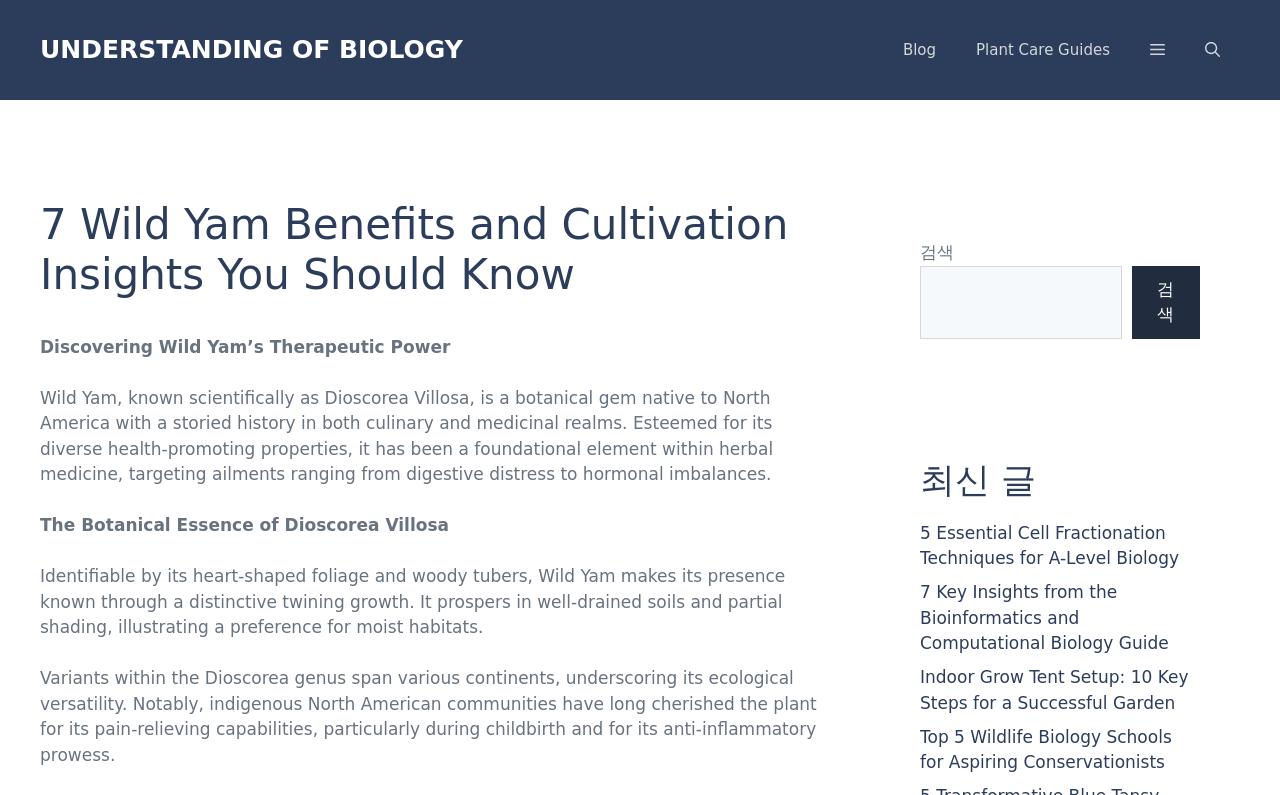What is the scientific name of Wild Yam?
From the details in the image, provide a complete and detailed answer to the question.

The scientific name of Wild Yam can be found in the text 'Wild Yam, known scientifically as Dioscorea Villosa, is a botanical gem native to North America with a storied history in both culinary and medicinal realms.'